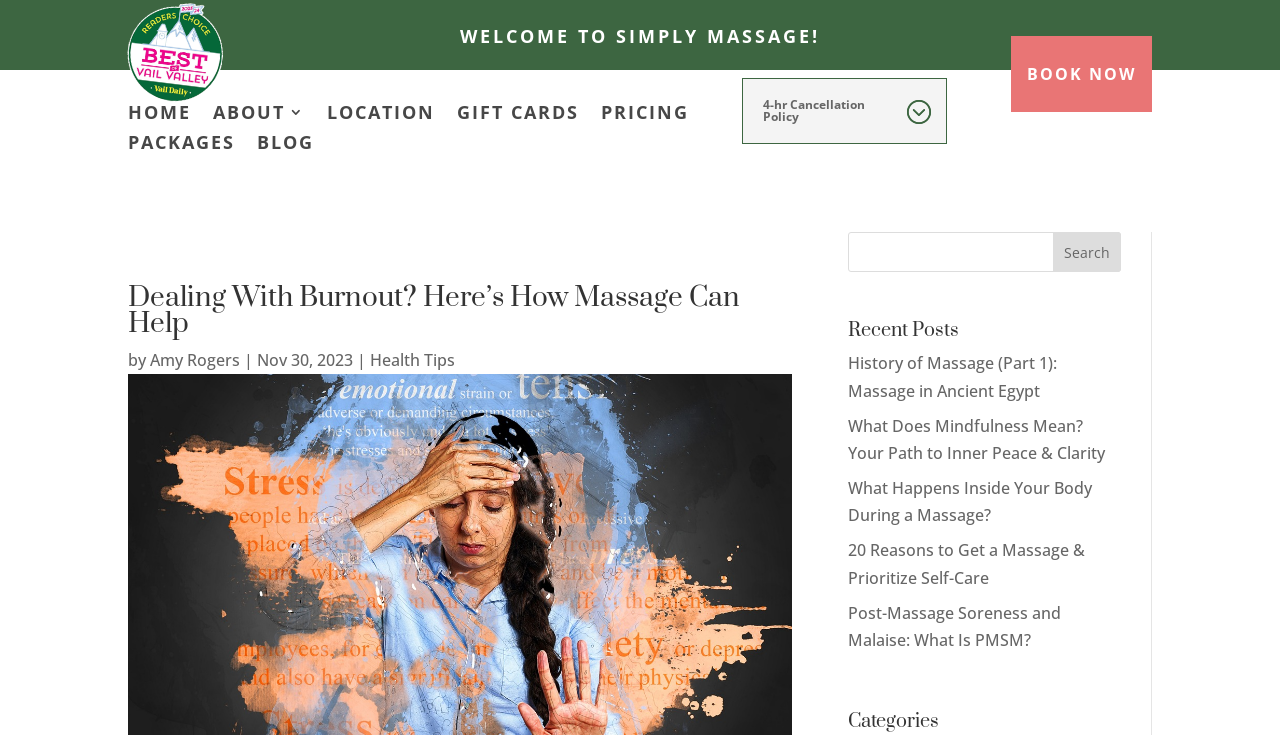What is the name of the massage service?
Please interpret the details in the image and answer the question thoroughly.

The name of the massage service can be found in the heading 'WELCOME TO SIMPLY MASSAGE!' at the top of the webpage.